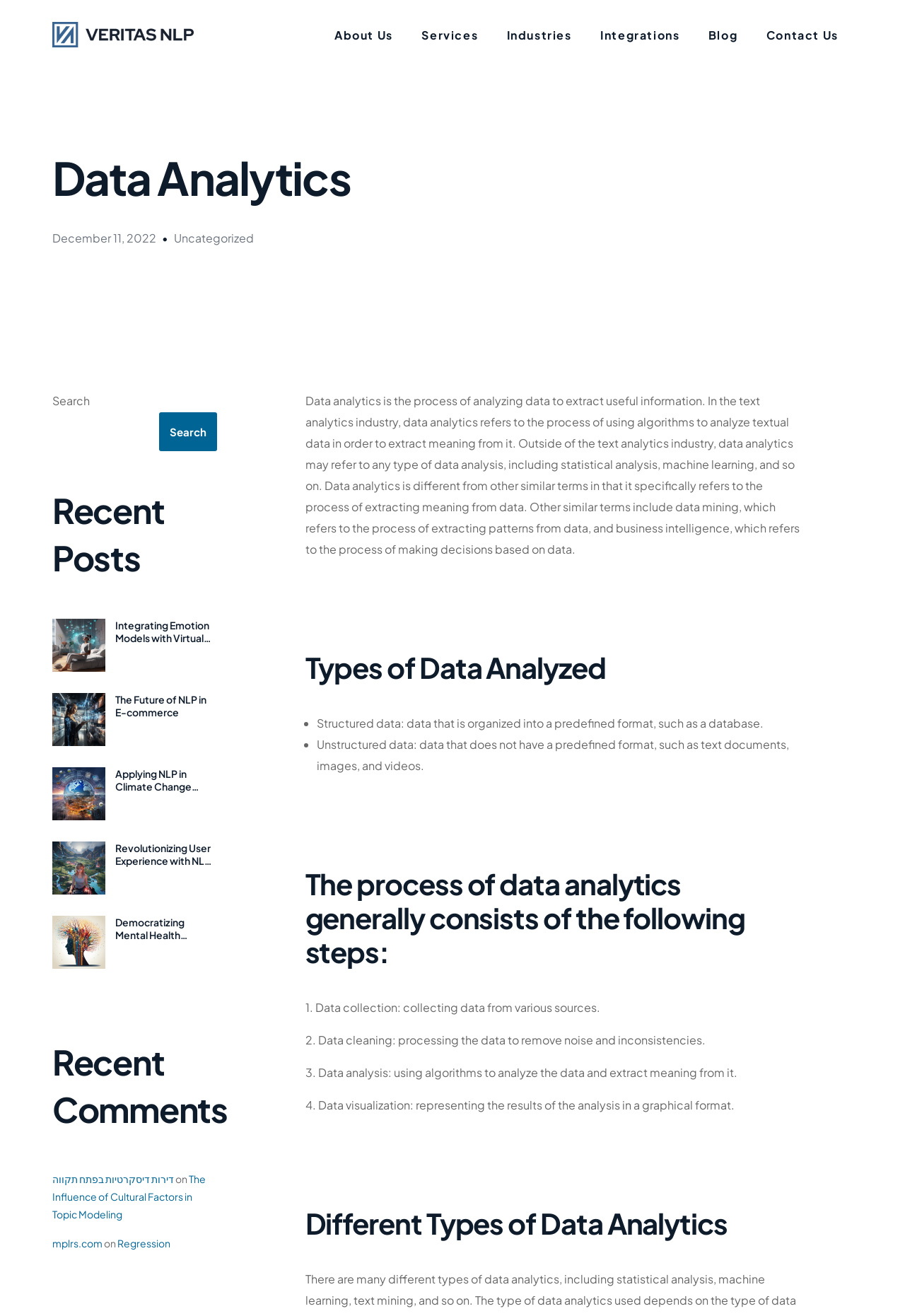Determine the bounding box coordinates of the clickable region to execute the instruction: "Search for a topic". The coordinates should be four float numbers between 0 and 1, denoted as [left, top, right, bottom].

[0.058, 0.297, 0.24, 0.343]